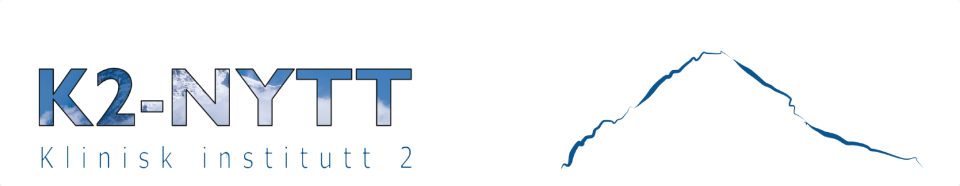Create an exhaustive description of the image.

The image features the logo of K2 Nytt, which represents Klinisk institutt 2. The logo is visually striking, combining elements of text and imagery. The letters "K2-NYTT" are styled in bold, modern typography, with the "K2" section presented prominently, possibly evoking a sense of strength and innovation. The letters incorporate a mountainous design, suggesting a connection to the natural landscape, while the bottom text "Klinisk institutt 2" is displayed in a lighter font, providing clarity and context. This logo embodies the institution's commitment to academic excellence and research, making it recognizable and meaningful within the academic community. The clean design and color palette enhance its professional appearance, indicative of the institute's focus on science and research in clinical settings.